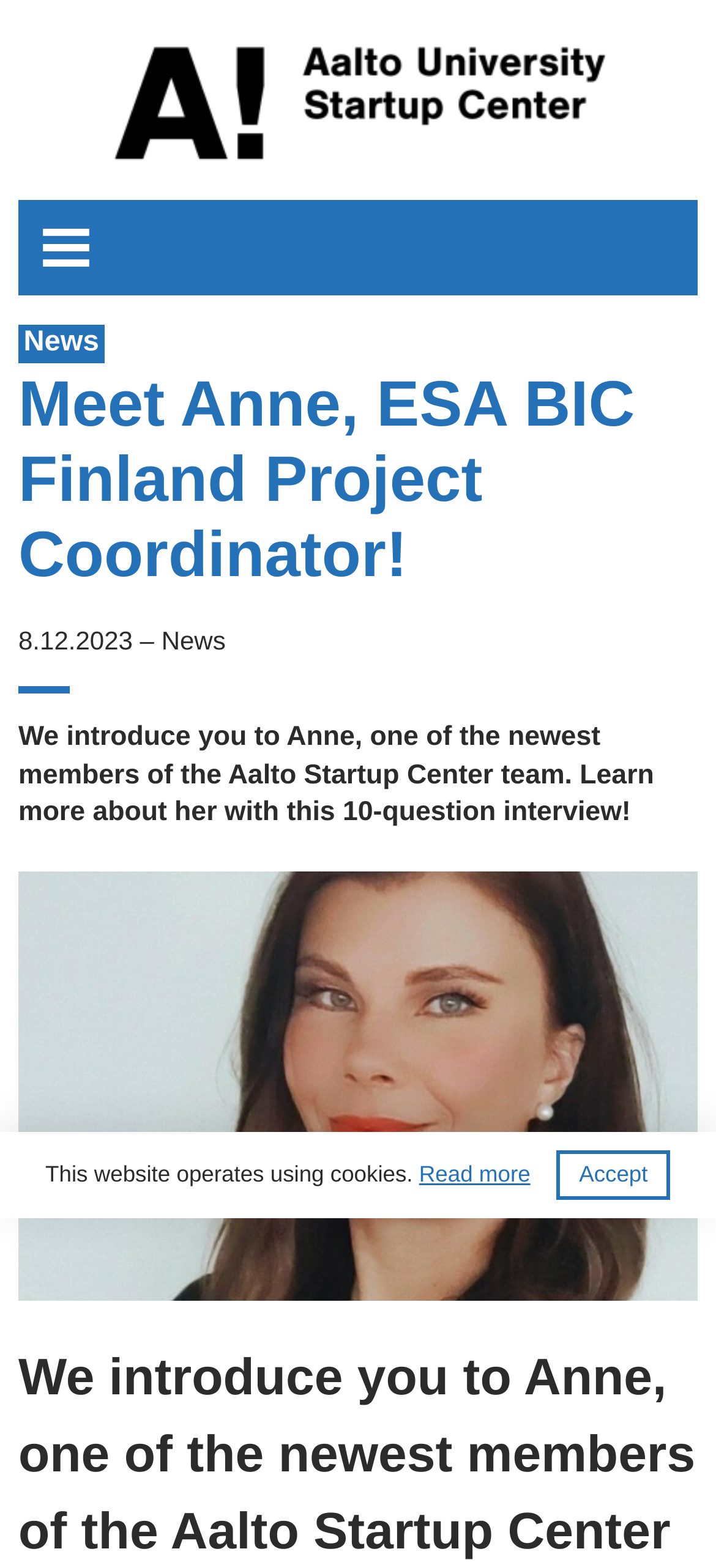Answer the question using only a single word or phrase: 
What is the purpose of the 10-question interview?

To learn more about Anne